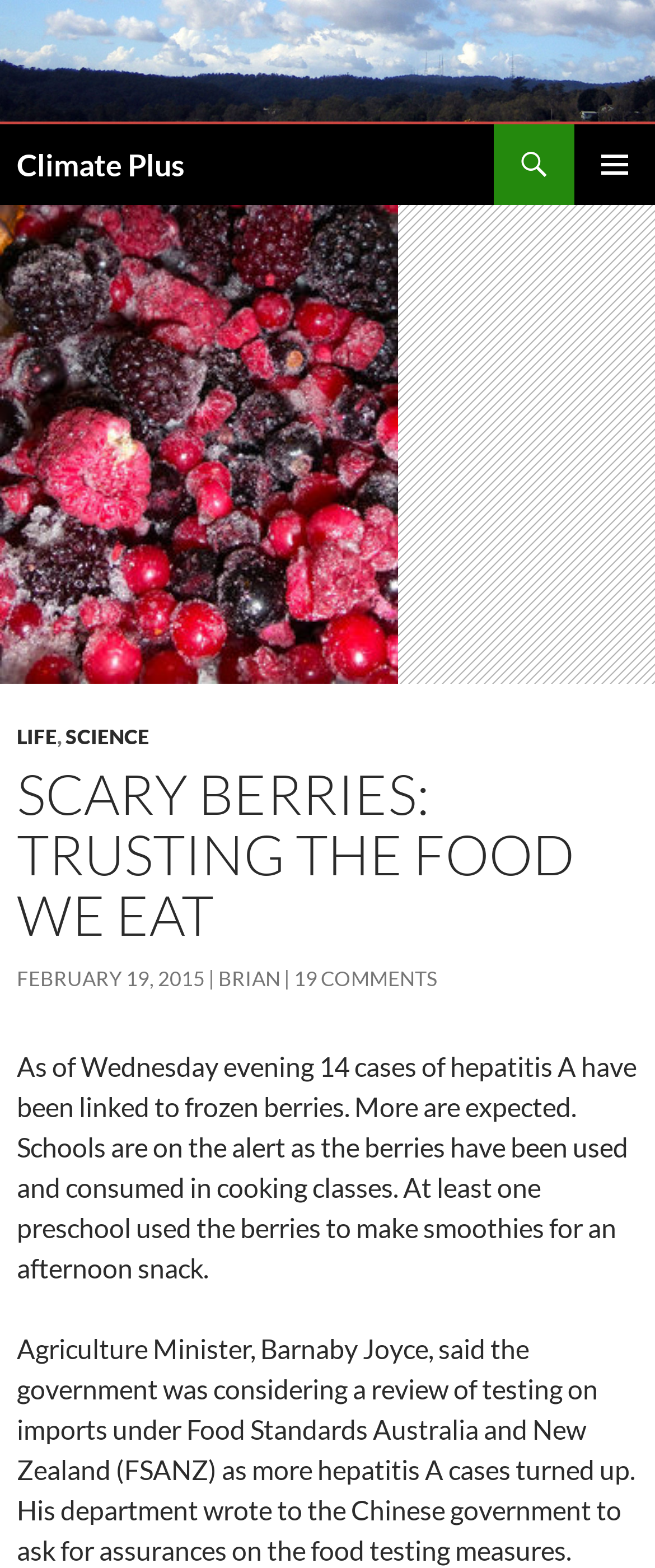Using the details from the image, please elaborate on the following question: Who is the author of the article?

I found the answer by looking at the link 'BRIAN' which is located below the article title and date information.